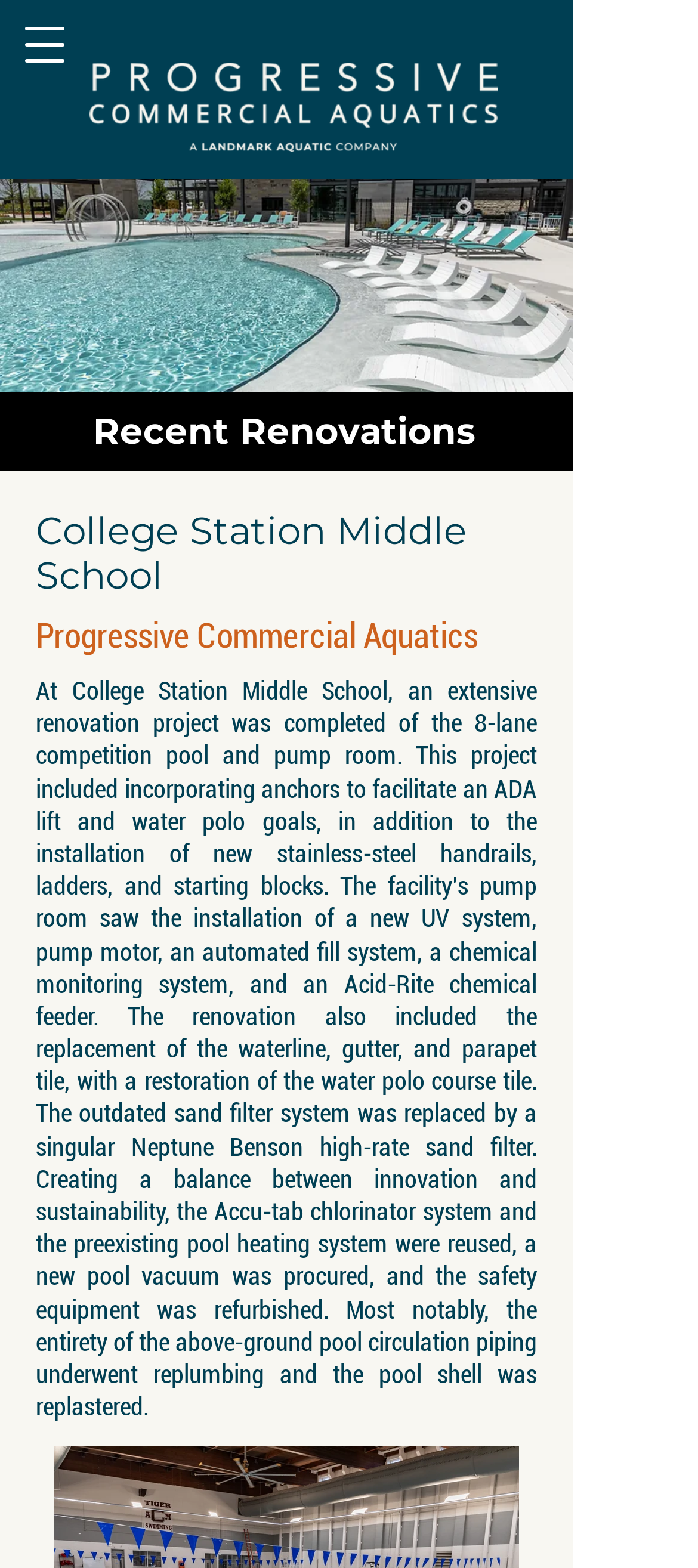Give a concise answer of one word or phrase to the question: 
What is the name of the school mentioned?

College Station Middle School